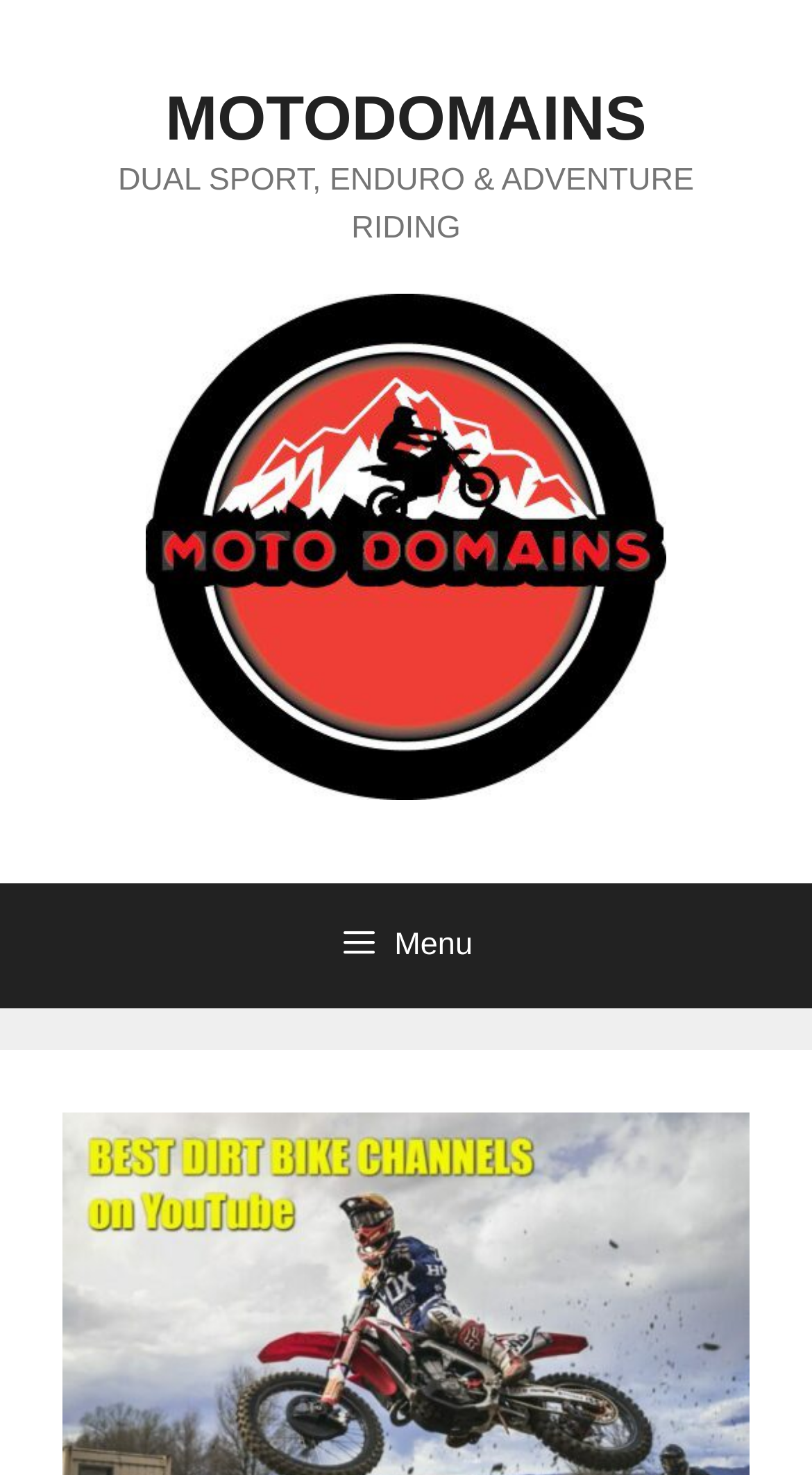Extract the bounding box of the UI element described as: "Menu".

[0.0, 0.598, 1.0, 0.683]